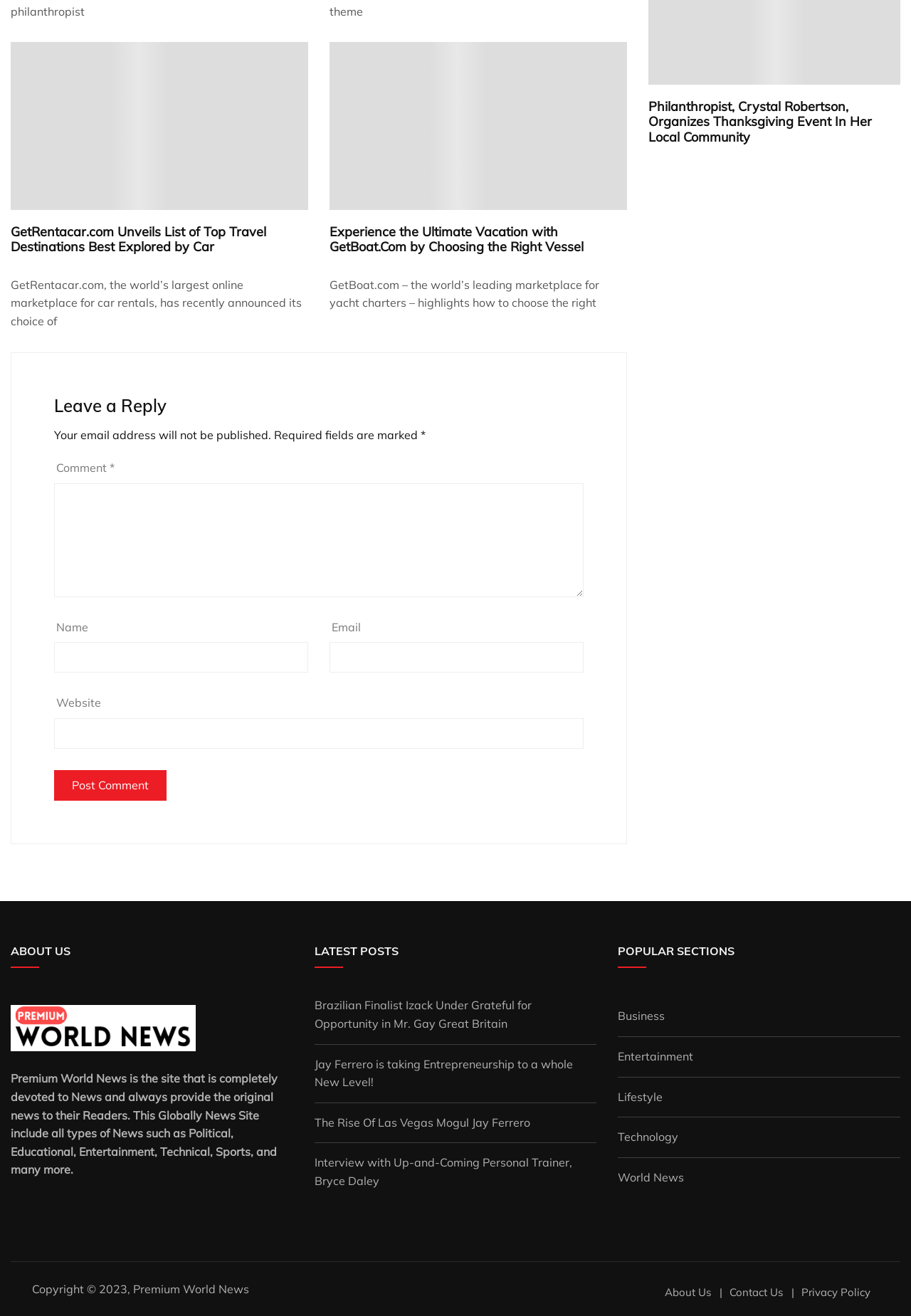Please locate the bounding box coordinates of the element's region that needs to be clicked to follow the instruction: "Read about GetRentacar.com". The bounding box coordinates should be provided as four float numbers between 0 and 1, i.e., [left, top, right, bottom].

[0.012, 0.17, 0.292, 0.194]